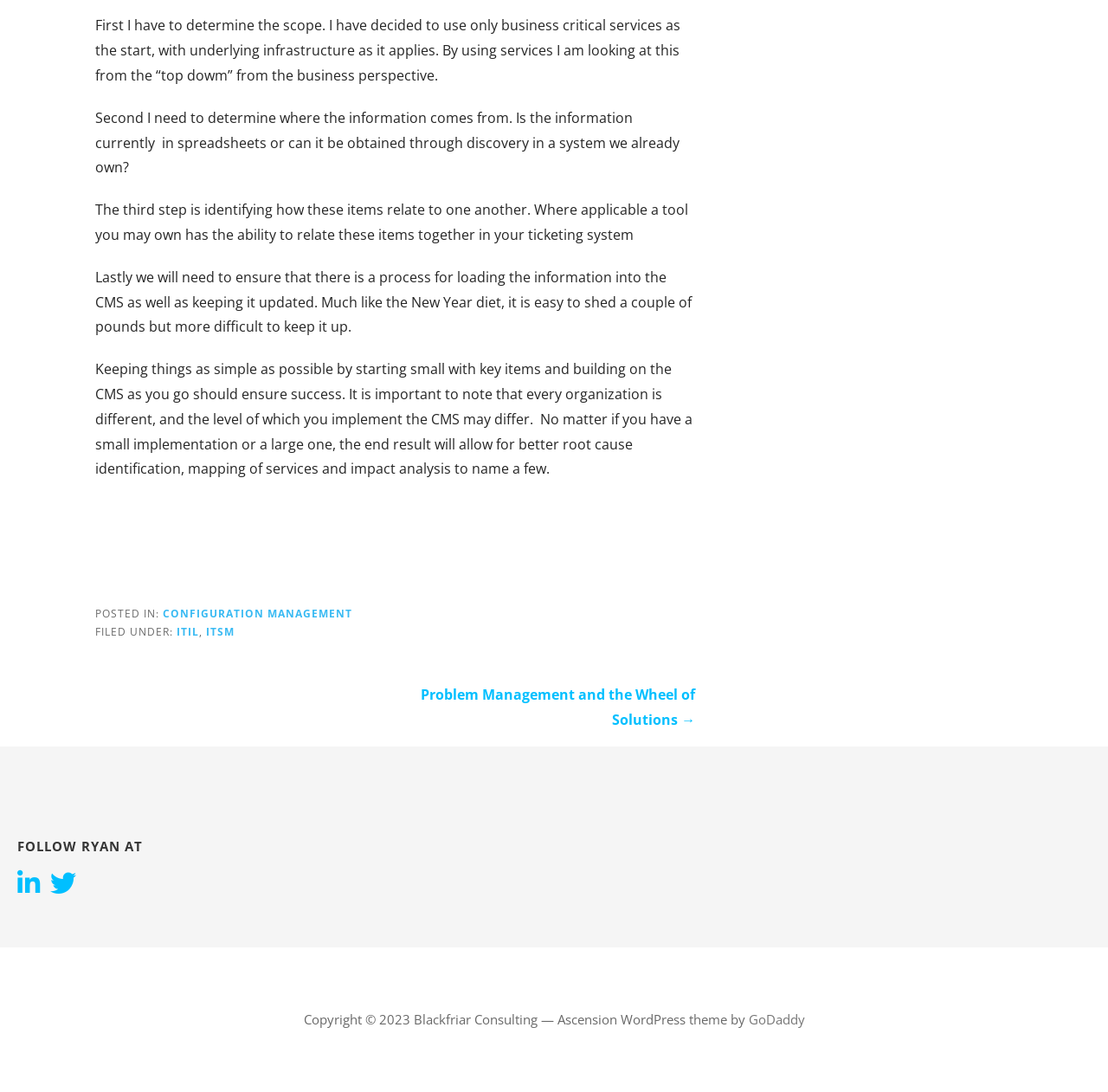Please respond to the question using a single word or phrase:
What is the name of the WordPress theme used by the website?

Ascension